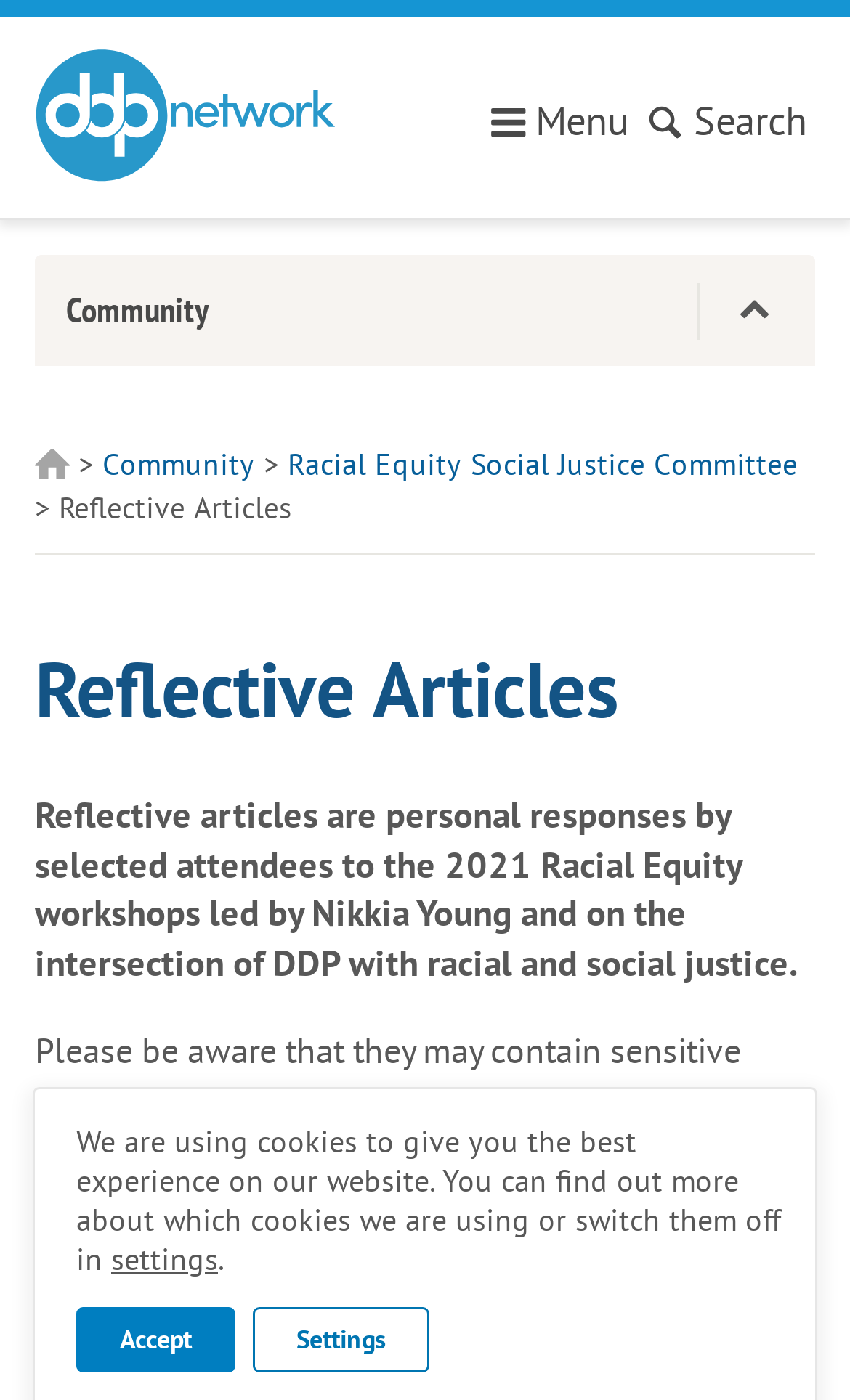Please find the bounding box coordinates of the element that must be clicked to perform the given instruction: "View the Community page". The coordinates should be four float numbers from 0 to 1, i.e., [left, top, right, bottom].

[0.041, 0.182, 0.959, 0.262]